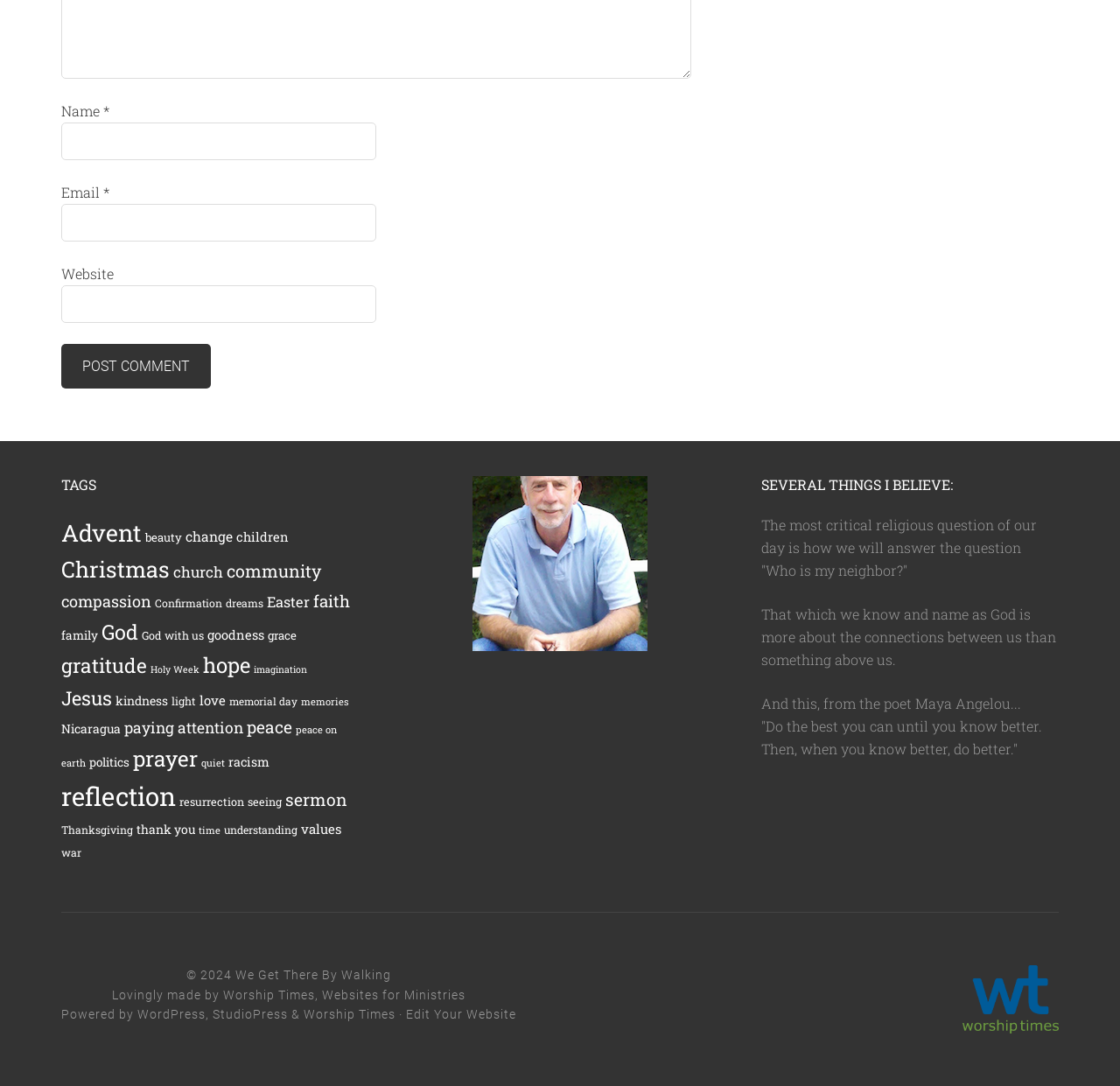Who is the author of the quotes in the 'SEVERAL THINGS I BELIEVE' section?
Provide a detailed answer to the question, using the image to inform your response.

The image of Paul Alcorn is located near the 'SEVERAL THINGS I BELIEVE' section, and the quotes in this section are likely attributed to him, as they are presented in a personal and reflective tone.